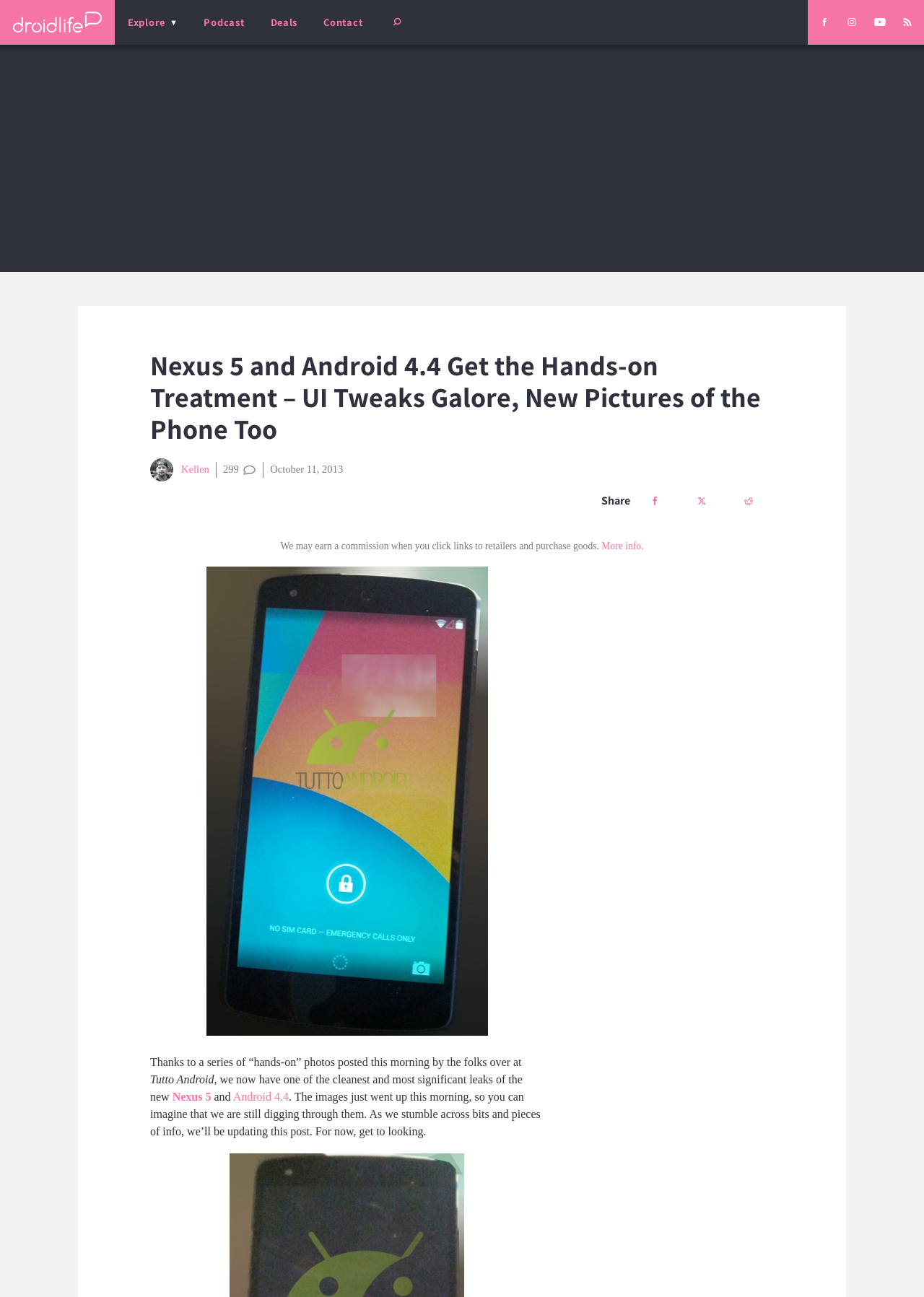What is the topic of the article?
Look at the screenshot and provide an in-depth answer.

The topic of the article can be inferred from the title of the article, which mentions 'Nexus 5 and Android 4.4', and the content of the article, which discusses the features and leaks of the new Nexus 5 and Android 4.4.